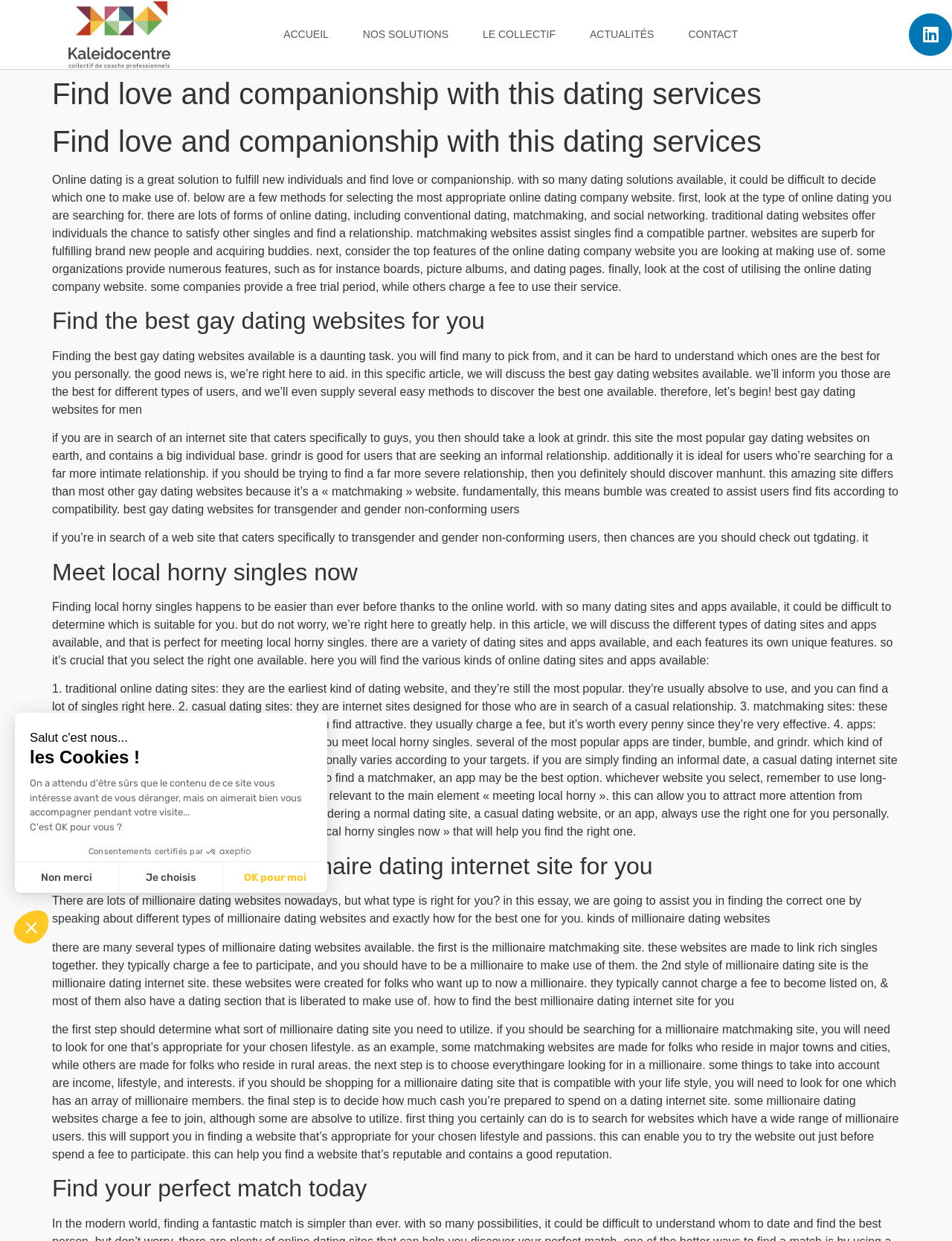Can you find the bounding box coordinates for the UI element given this description: "alt="cropped-logo-kaleidocentre-300.jpg" title="cropped-logo-kaleidocentre-300.jpg""? Provide the coordinates as four float numbers between 0 and 1: [left, top, right, bottom].

[0.068, 0.0, 0.182, 0.056]